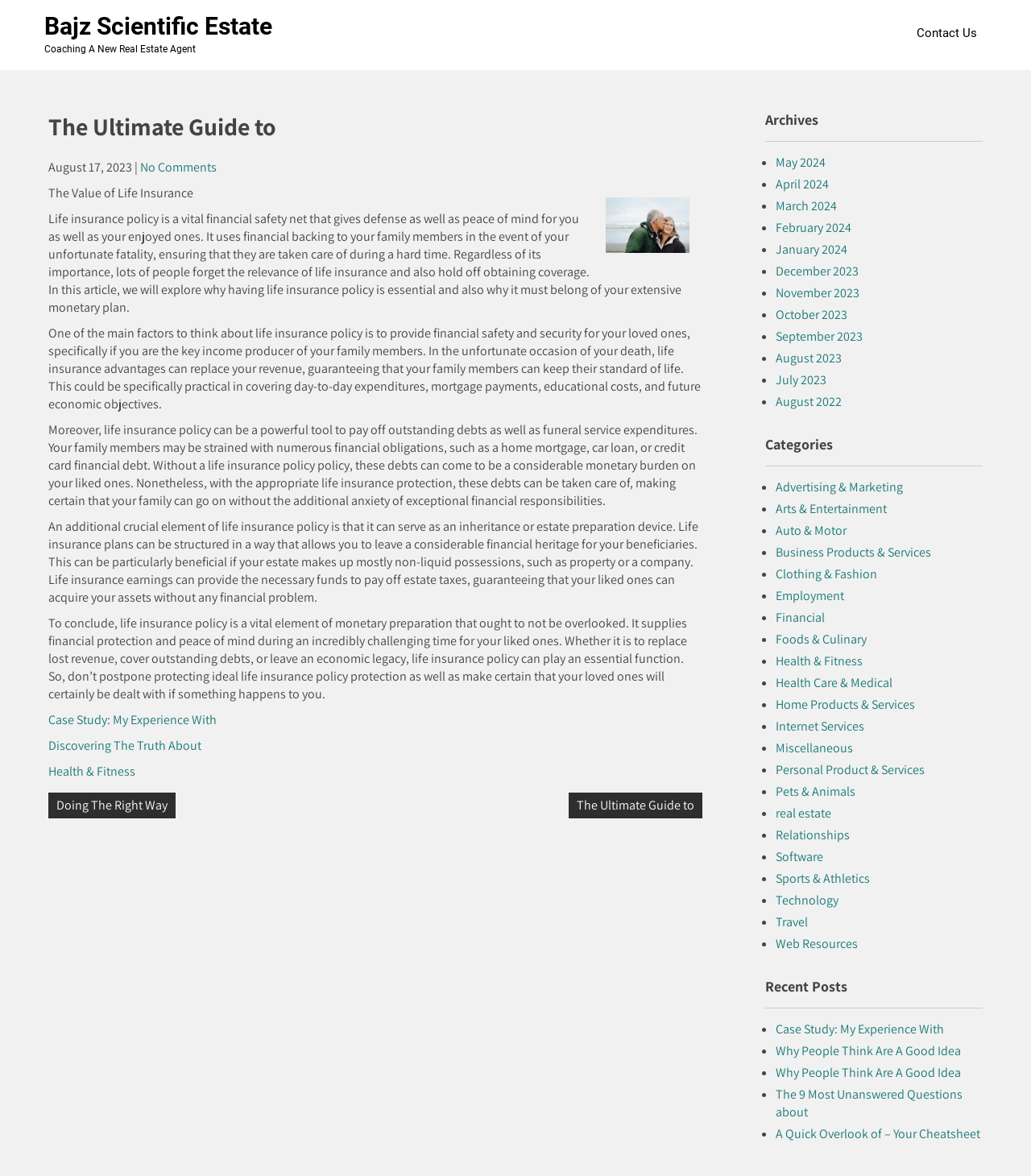Respond with a single word or phrase to the following question: How many paragraphs are there in the article?

5